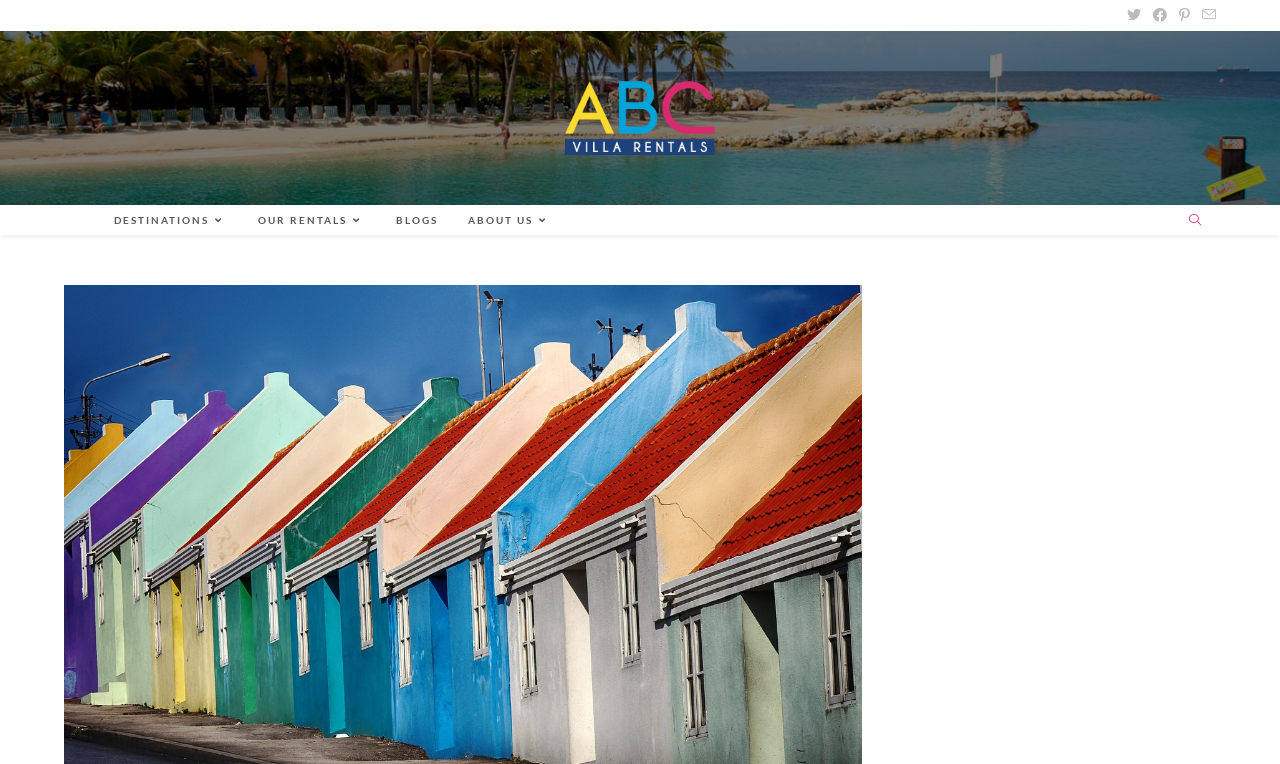Please determine the bounding box coordinates for the UI element described as: "About Us".

[0.354, 0.268, 0.443, 0.307]